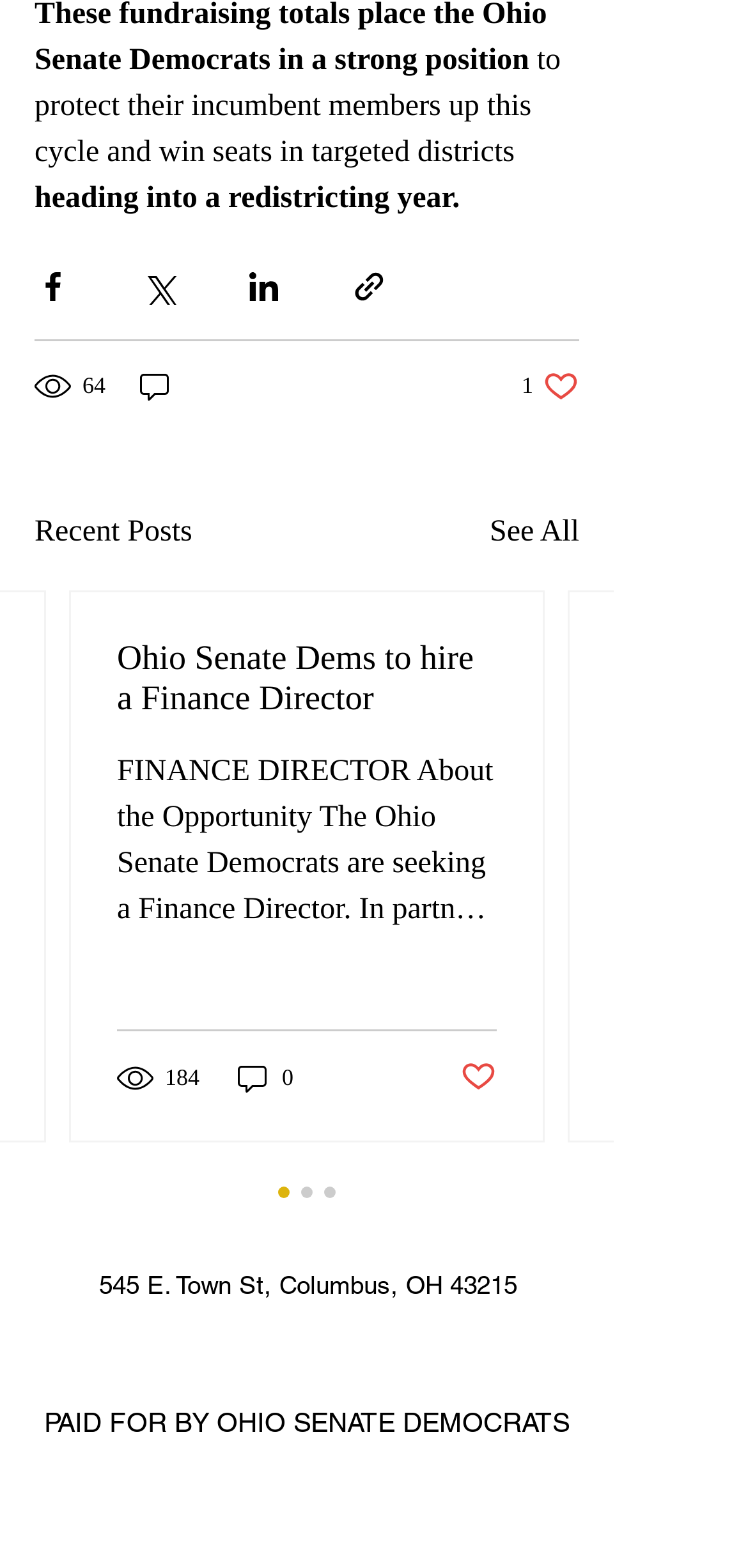What is the address mentioned on the webpage?
Based on the image, provide your answer in one word or phrase.

545 E. Town St, Columbus, OH 43215